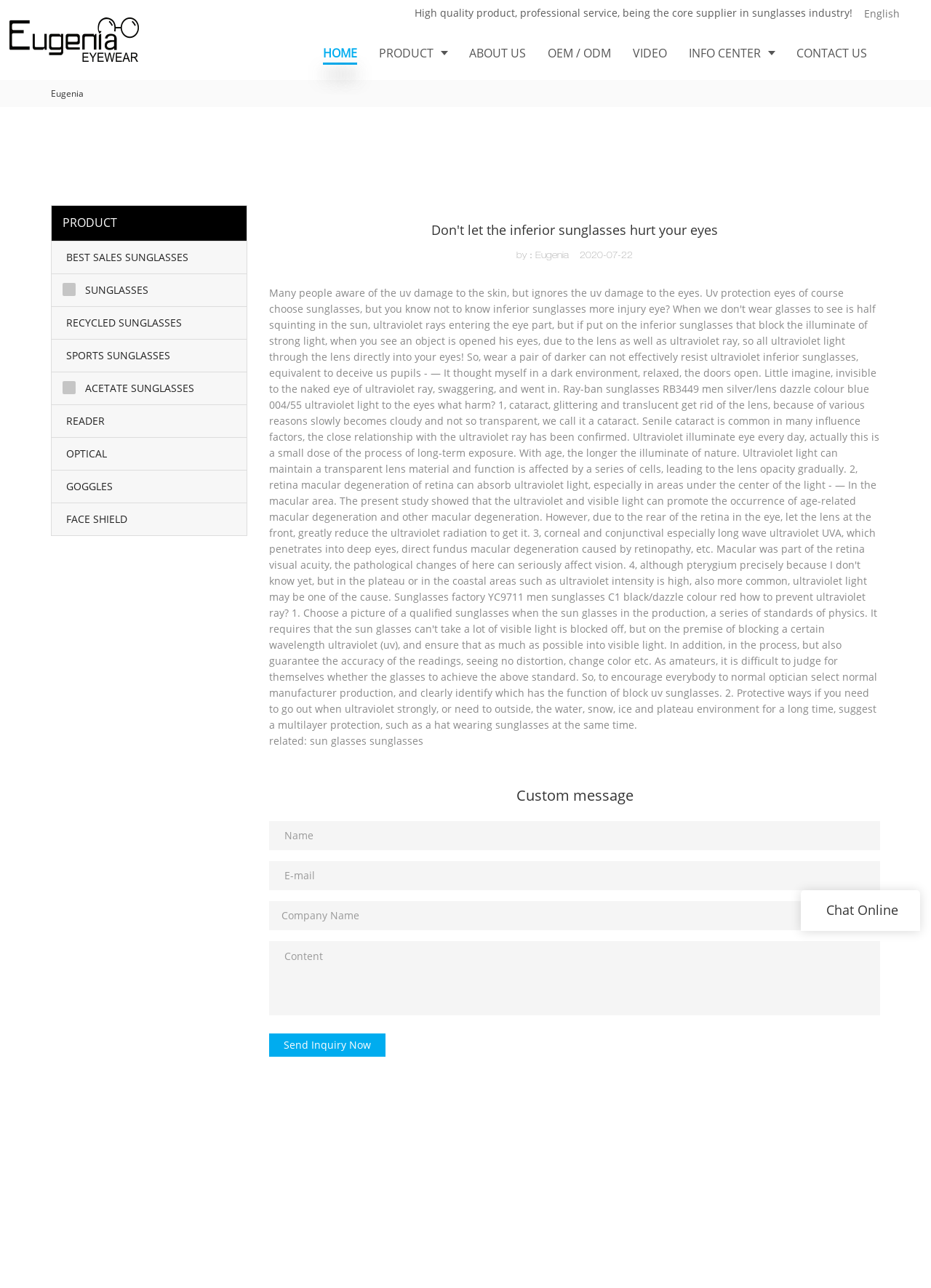What is the purpose of the 'Send Inquiry Now' button?
Please respond to the question thoroughly and include all relevant details.

The 'Send Inquiry Now' button is located at the bottom of the webpage, below several text boxes for inputting name, email, company name, and content. This suggests that the purpose of the button is to send an inquiry or message to the company, likely with the information inputted in the text boxes.